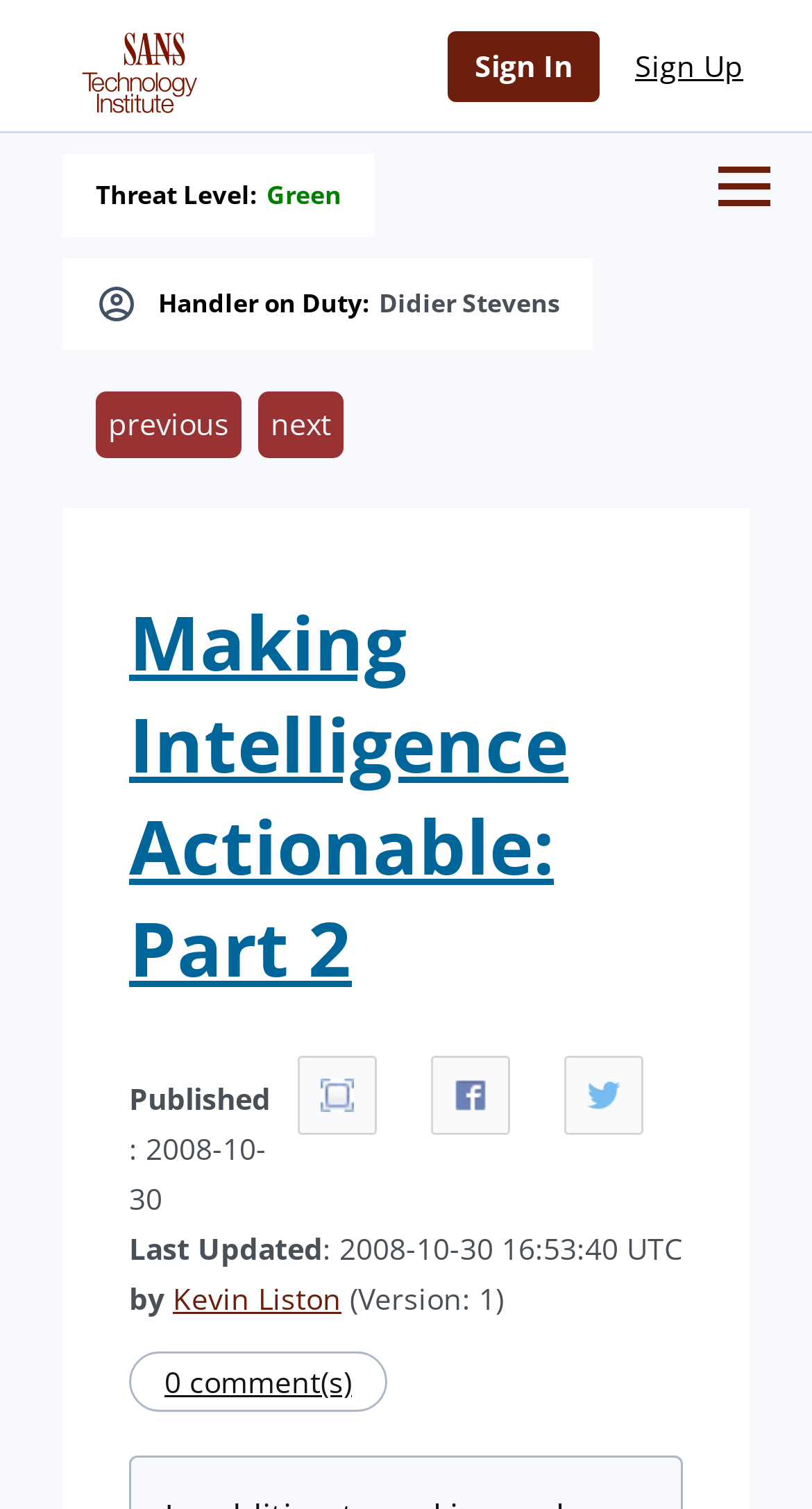Based on the image, please respond to the question with as much detail as possible:
Who is the handler on duty?

I found the answer by looking at the element with the text 'Handler on Duty:' and then finding the link element next to it, which contains the name 'Didier Stevens'.